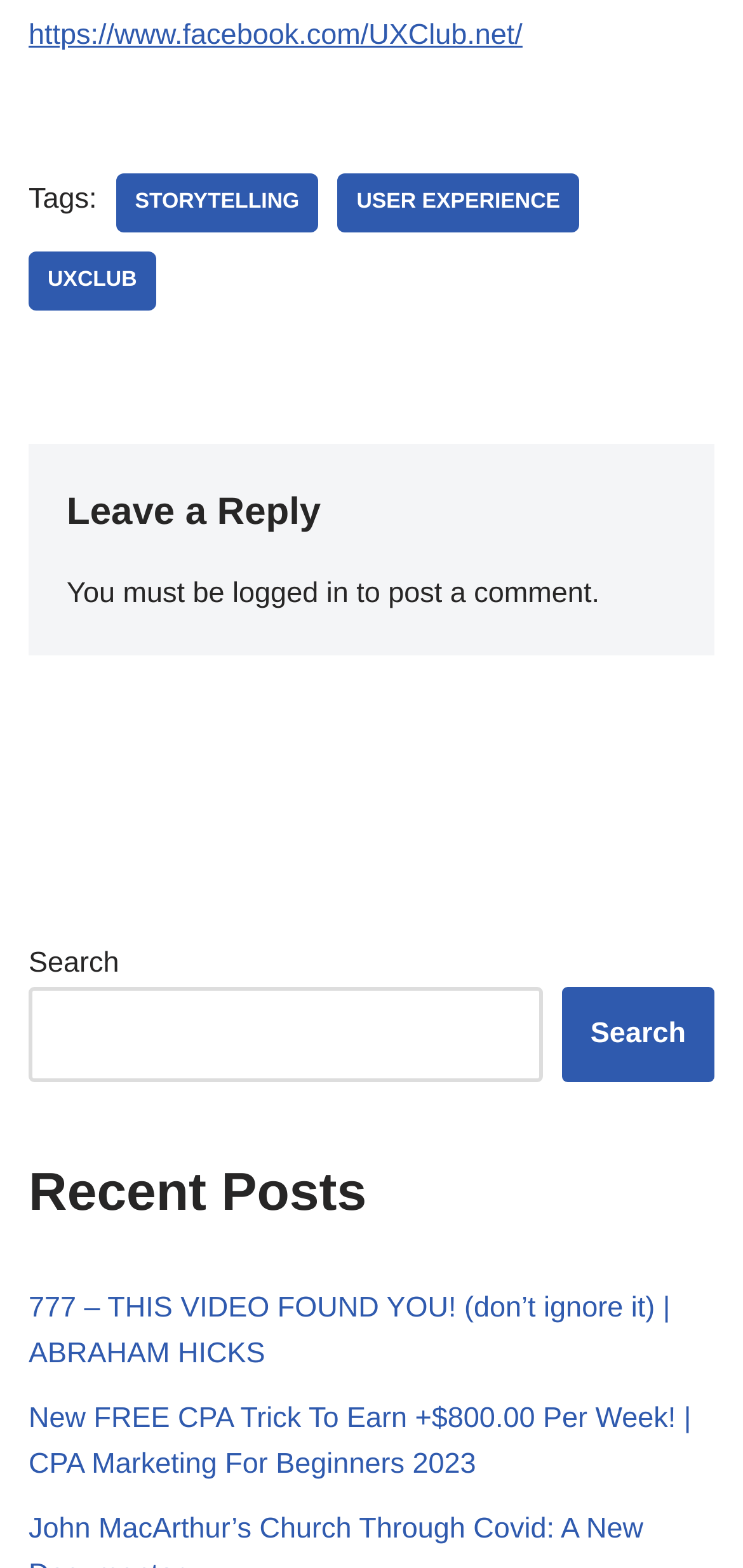Provide a one-word or brief phrase answer to the question:
Is a user required to be logged in to post a comment?

Yes